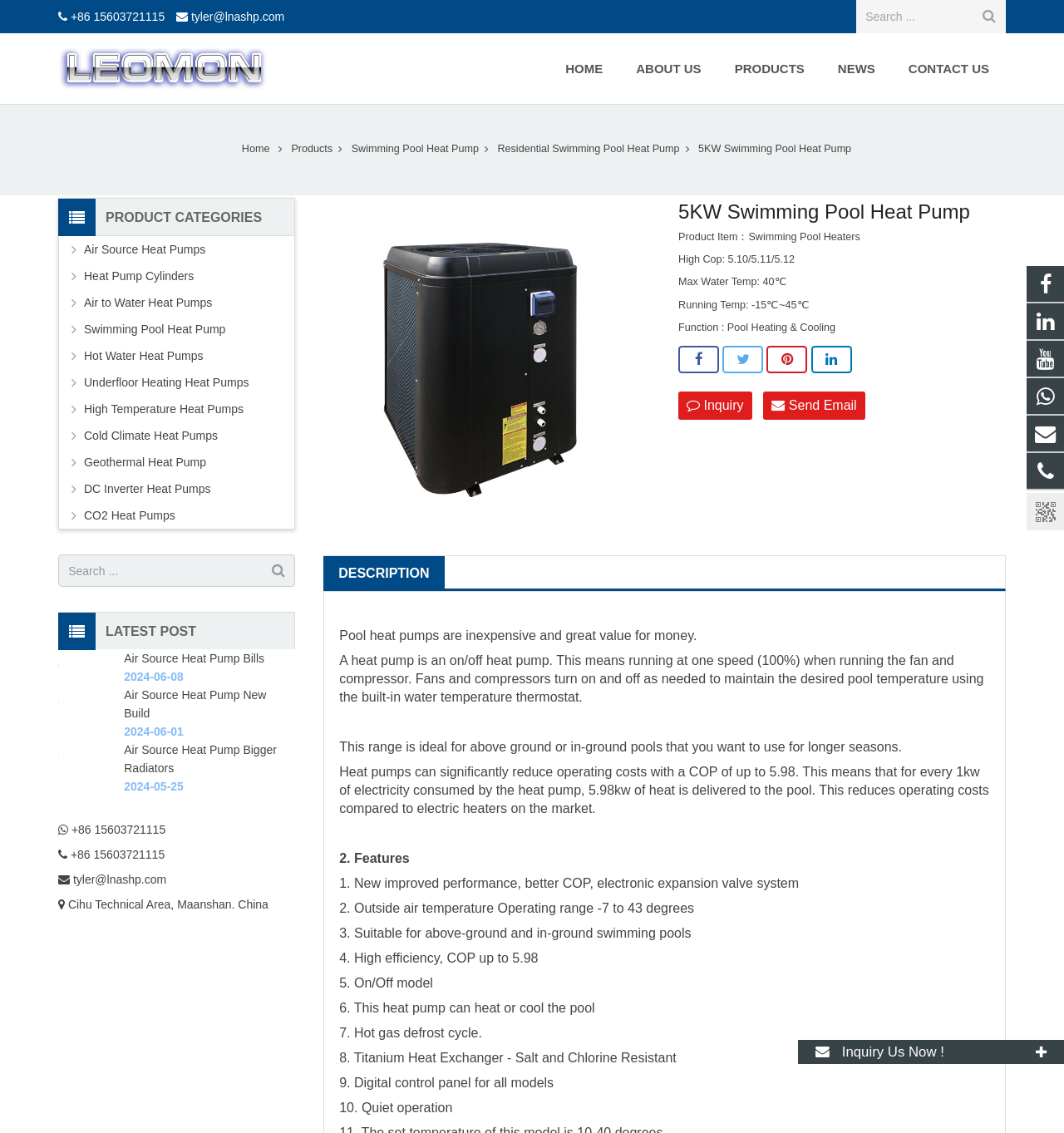Extract the main title from the webpage and generate its text.

5KW Swimming Pool Heat Pump